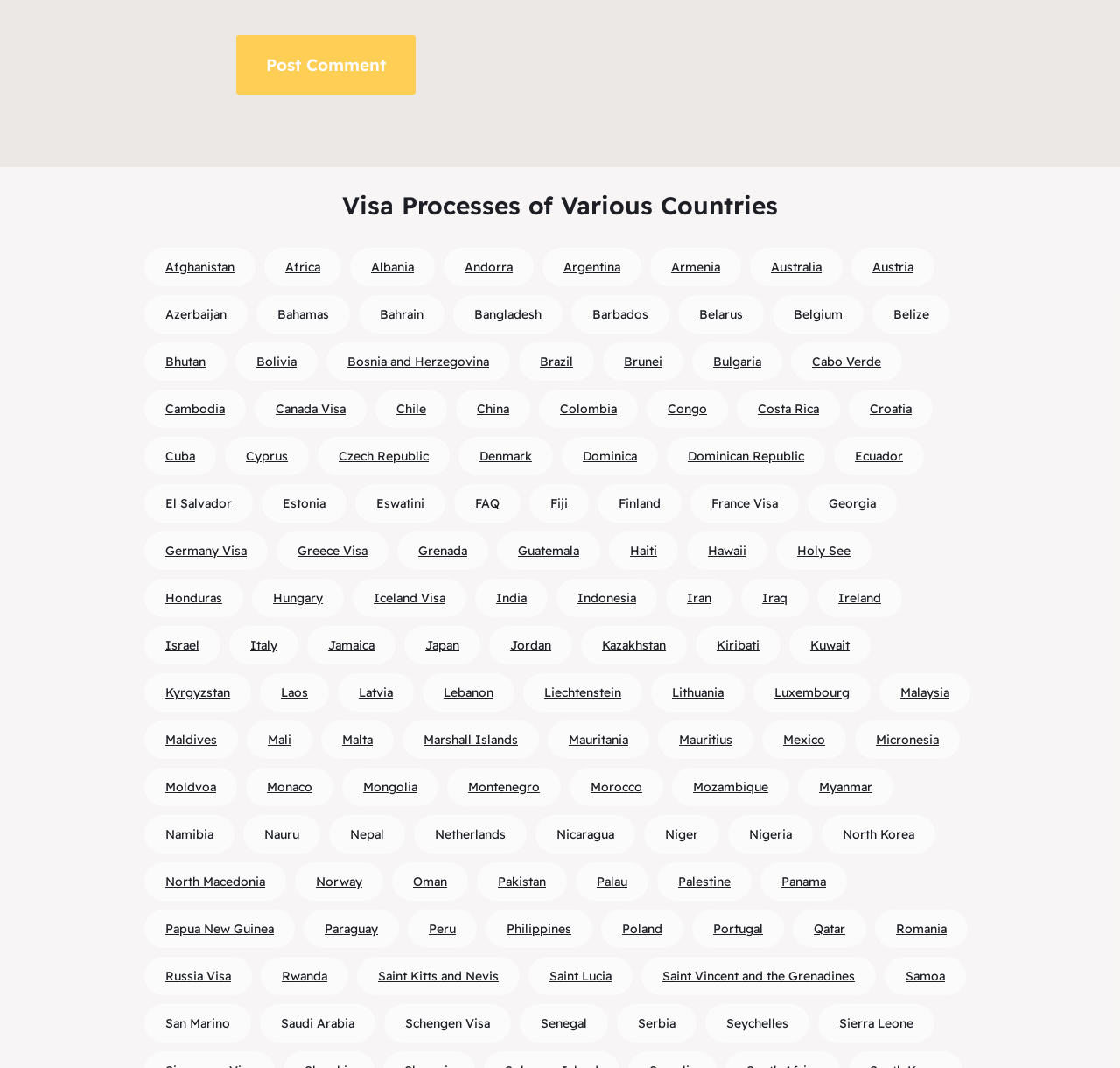Is there a link to the visa process of the United States?
Using the information from the image, provide a comprehensive answer to the question.

After carefully examining the links on the webpage, I did not find any link to the visa process of the United States. The webpage only lists visa processes for various countries, but the United States is not among them.